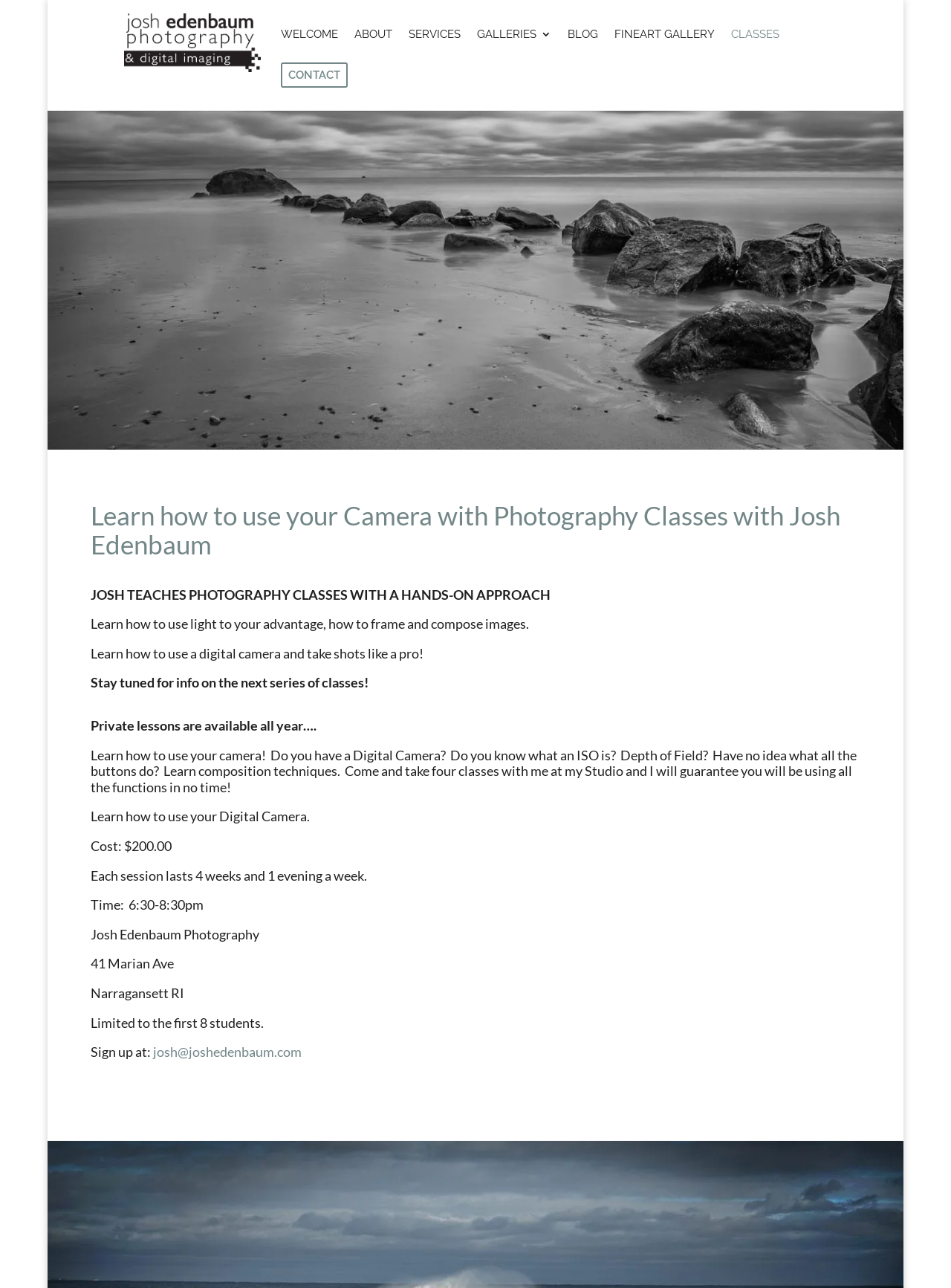Provide a thorough description of the webpage's content and layout.

This webpage is about Josh Edenbaum's photography classes. At the top left, there is a link to Josh Edenbaum's professional photography website, accompanied by a small image. Below this, there is a navigation menu with links to different sections of the website, including "WELCOME", "ABOUT", "SERVICES", "GALLERIES 3", "BLOG", "FINEART GALLERY", "CLASSES", and "CONTACT".

The main content of the webpage is divided into sections. The first section has a heading that reads "Learn how to use your Camera with Photography Classes with Josh Edenbaum". Below this, there are several paragraphs of text that describe Josh's hands-on approach to teaching photography, including the topics that will be covered in his classes, such as using light to one's advantage, framing and composing images, and understanding ISO and depth of field.

Further down, there is a section that provides details about the classes, including the cost, duration, and schedule. The classes are limited to the first 8 students, and there is a call to action to sign up by contacting Josh via email.

Throughout the webpage, the text is arranged in a clear and organized manner, making it easy to read and understand.